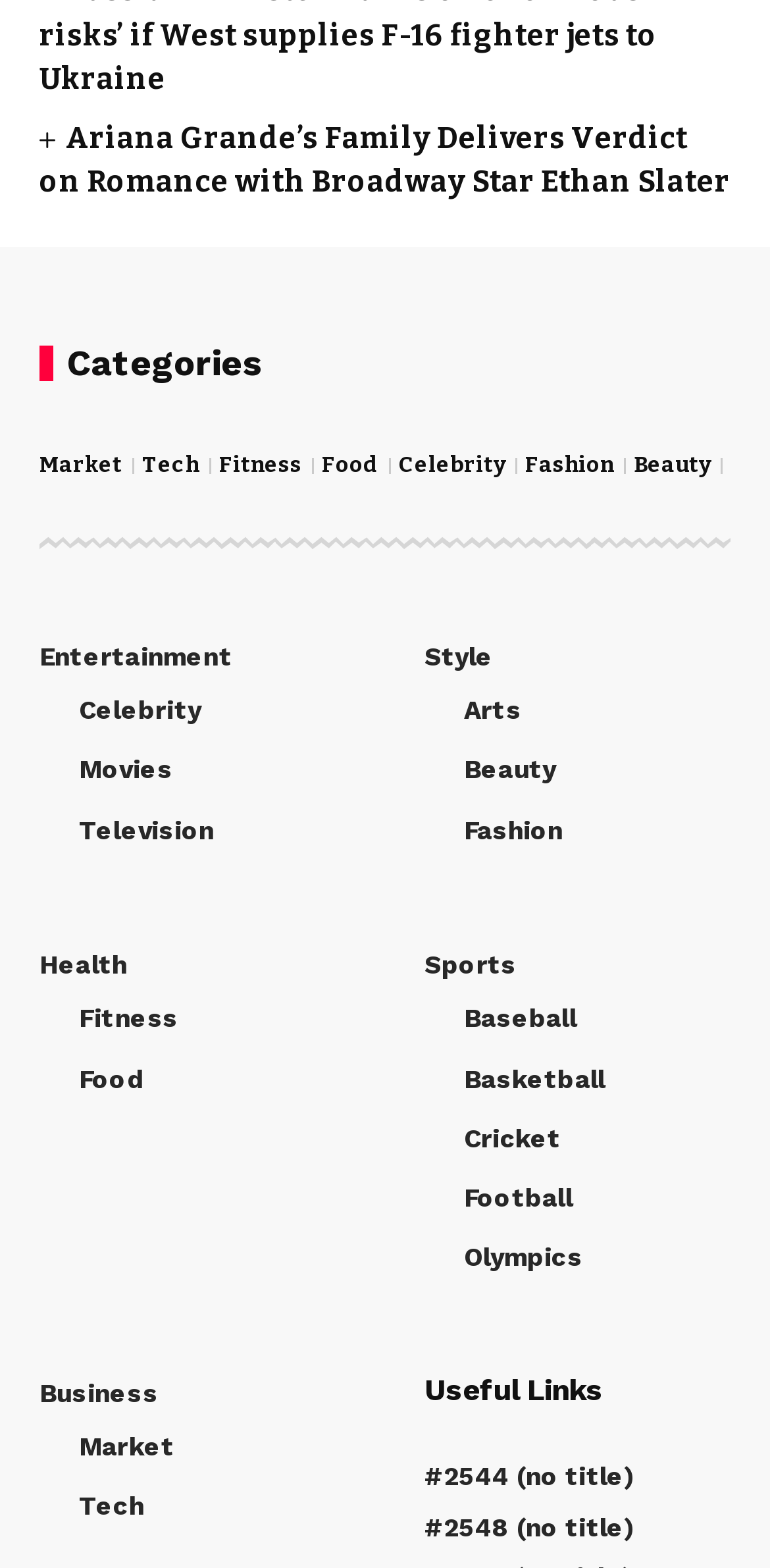Respond concisely with one word or phrase to the following query:
What categories are available on this webpage?

Multiple categories